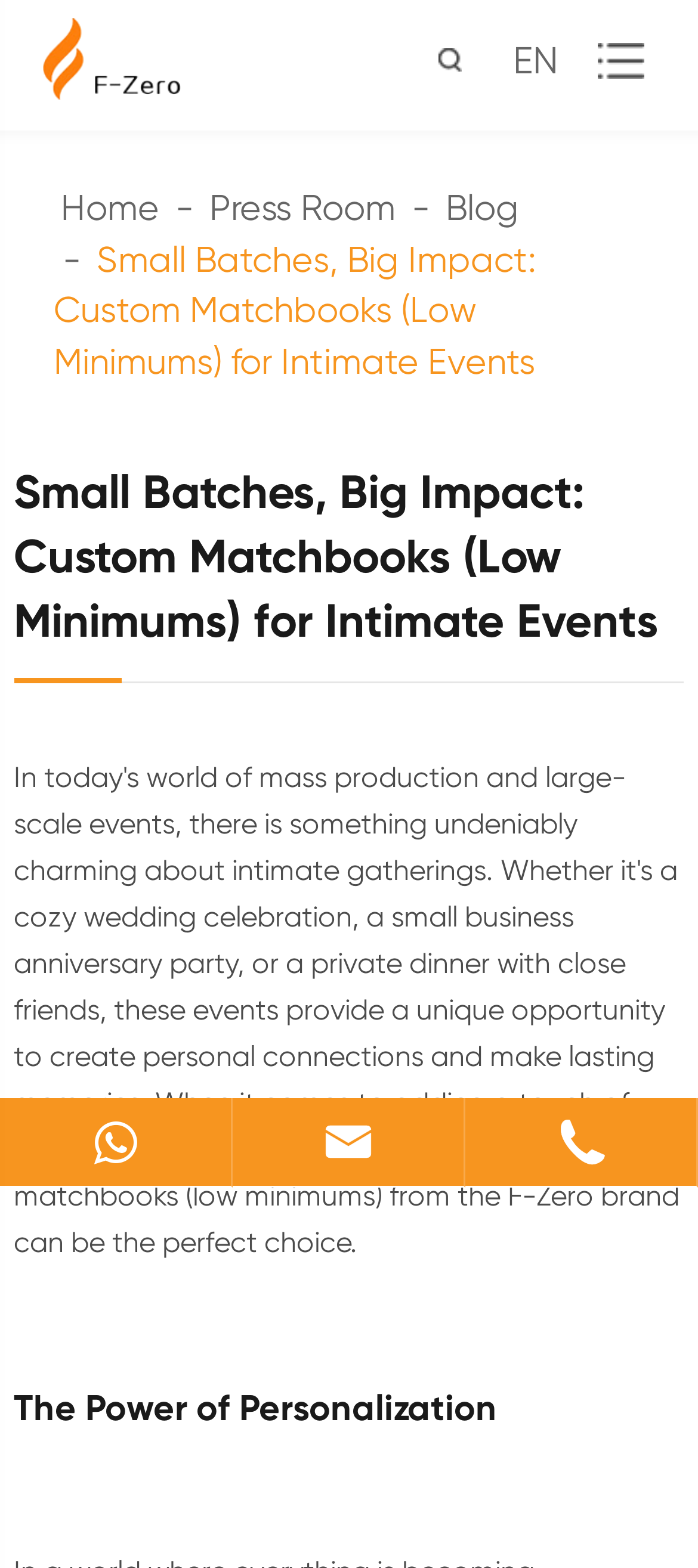What is the email address?
Please provide a full and detailed response to the question.

The email address can be found in the top-right corner of the webpage, where it is written as 'info@fzmatch.com' and is represented as an image.